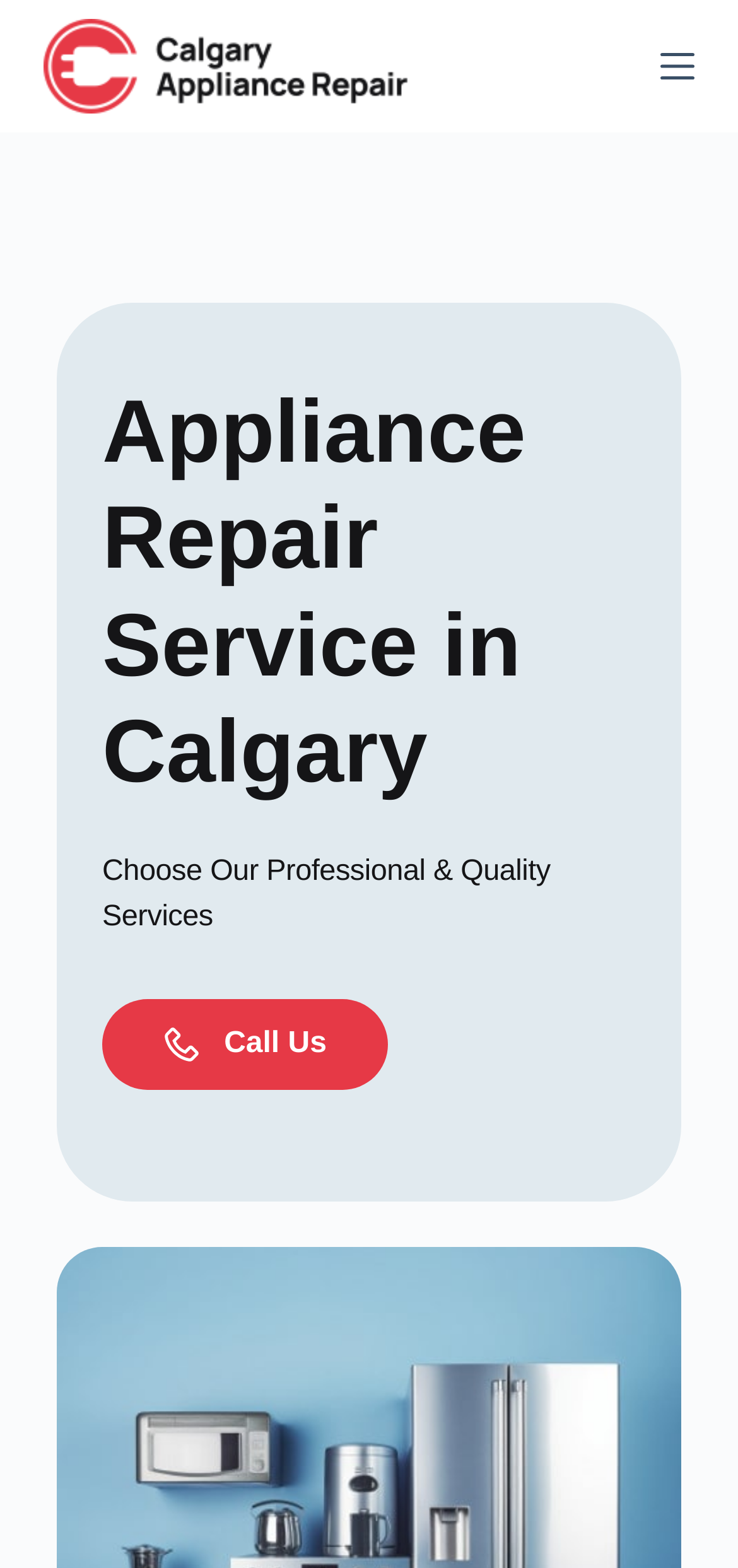Provide the bounding box coordinates of the HTML element this sentence describes: "Call Us".

[0.138, 0.637, 0.526, 0.695]